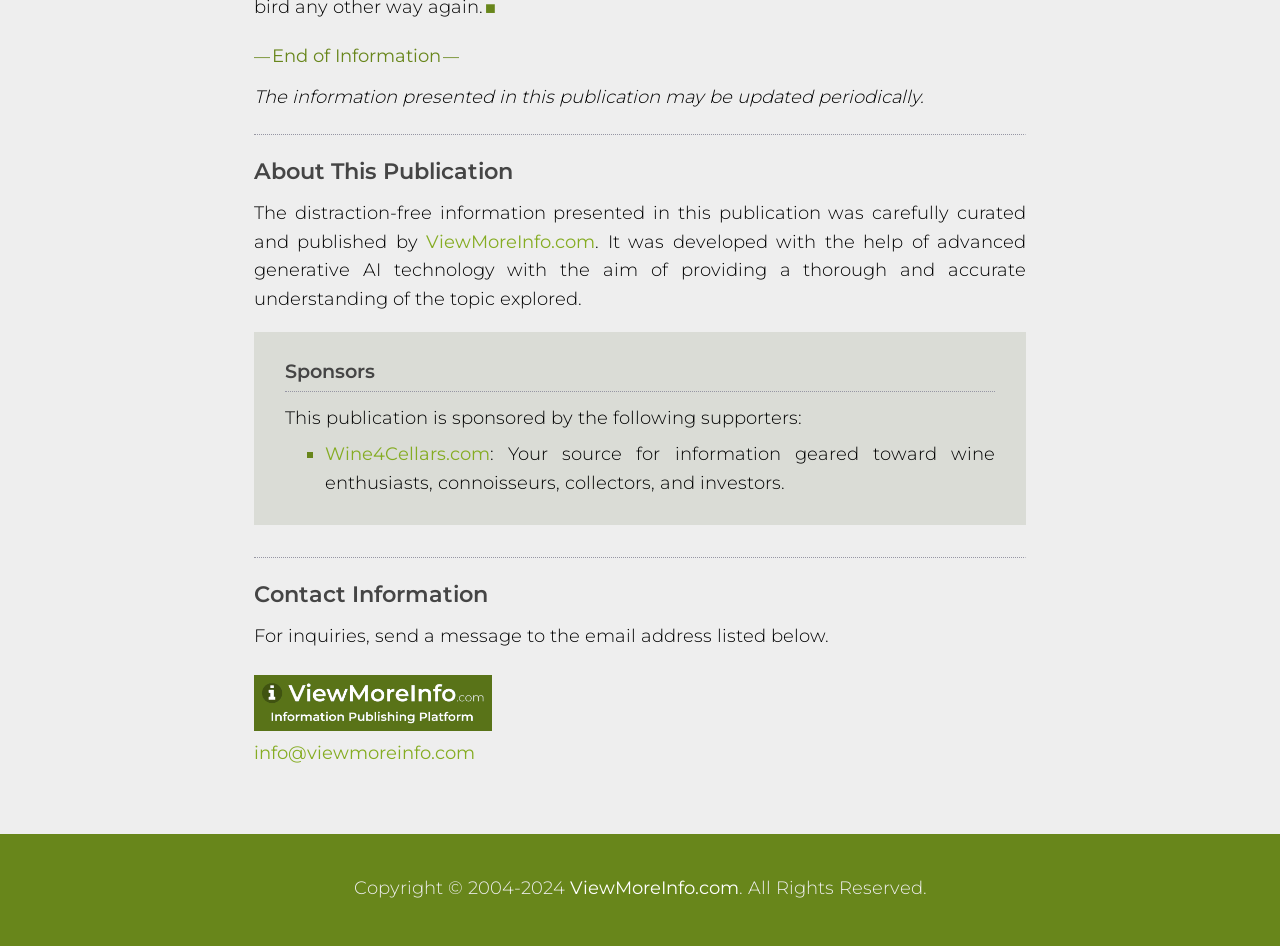What is the name of the website that published this information?
Please respond to the question thoroughly and include all relevant details.

The name of the website can be found in the text, which mentions that the information was carefully curated and published by ViewMoreInfo.com.